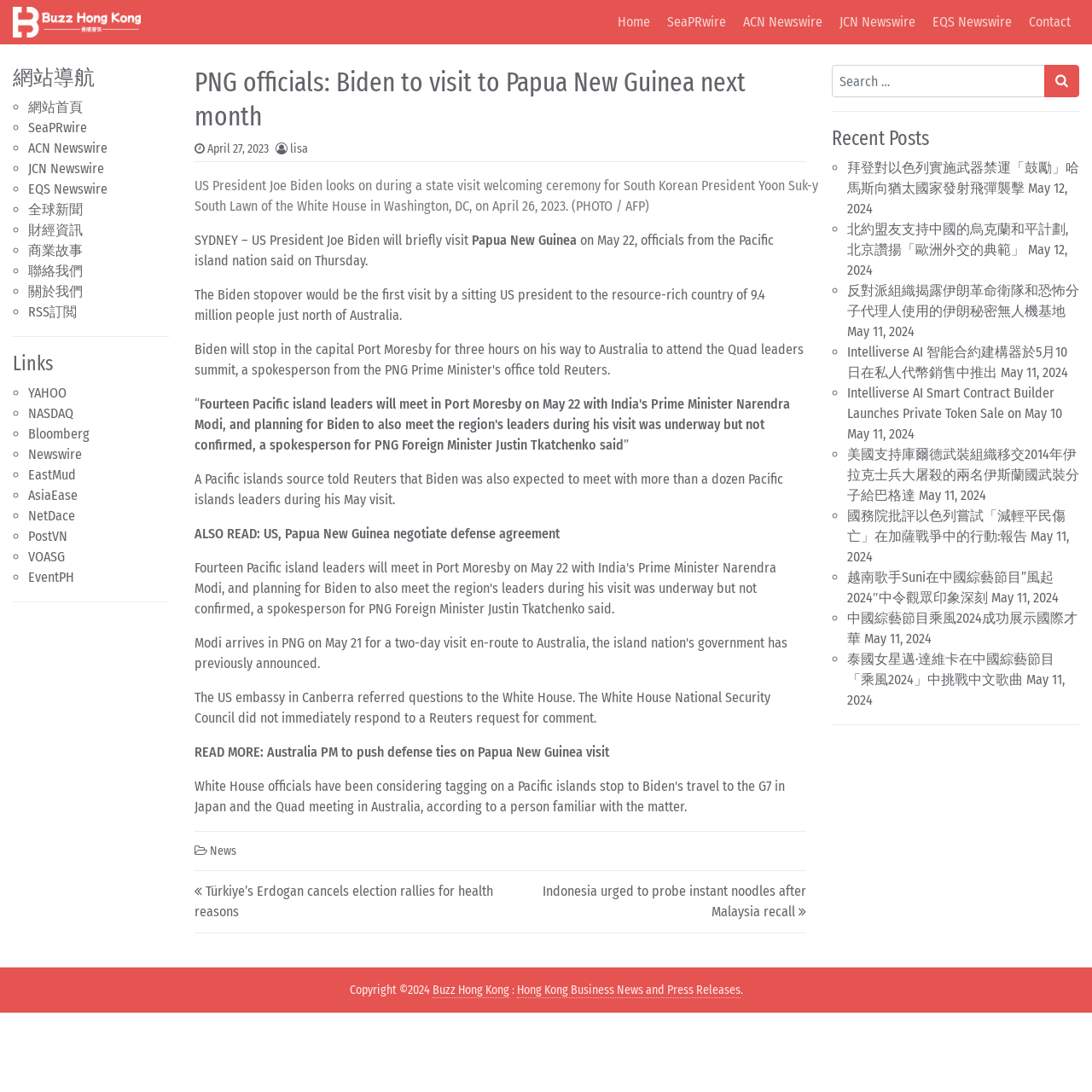Extract the main title from the webpage.

PNG officials: Biden to visit to Papua New Guinea next month